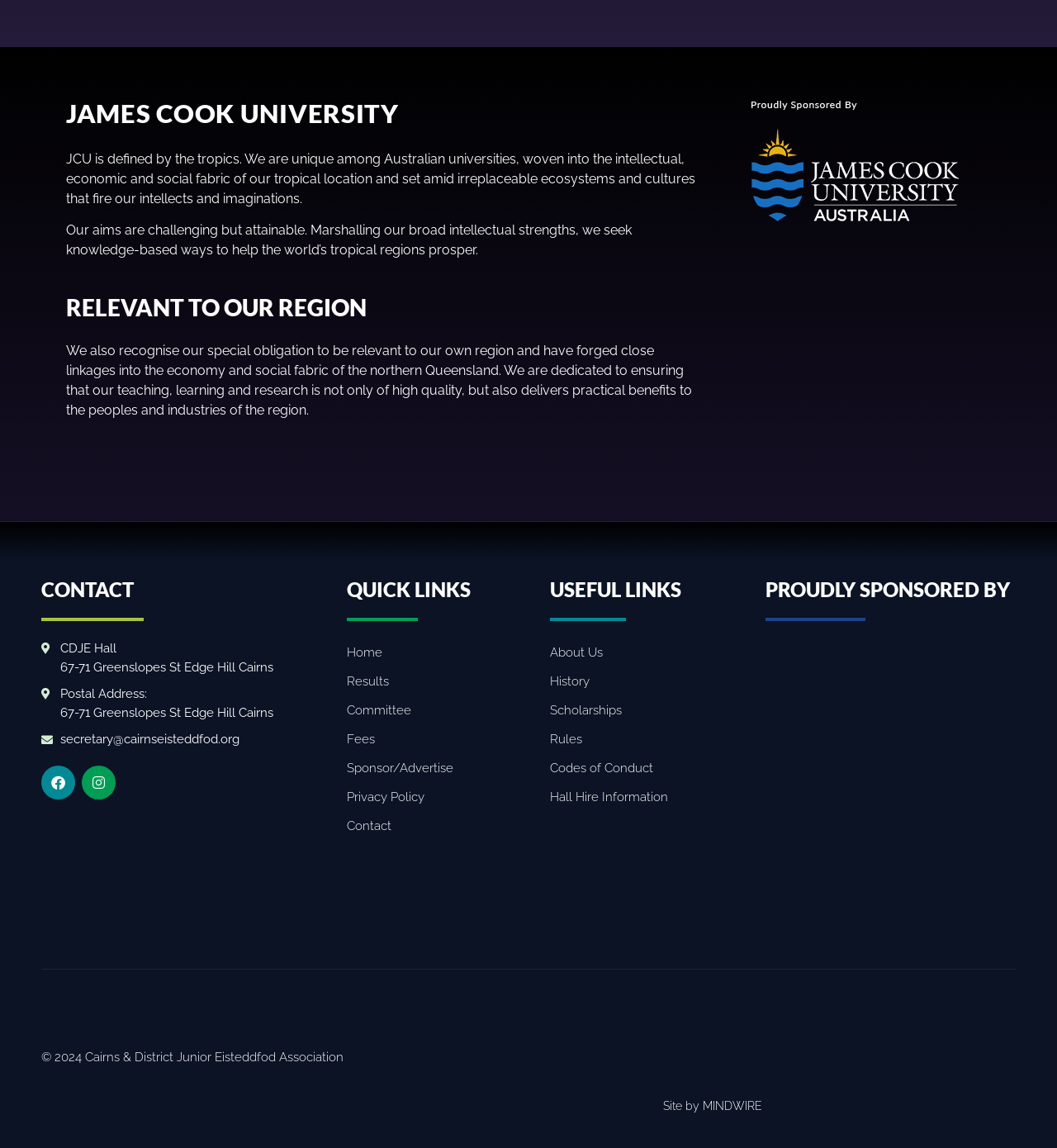What is the purpose of James Cook University?
Provide a well-explained and detailed answer to the question.

The purpose of James Cook University can be inferred from the StaticText element that reads 'Our aims are challenging but attainable. Marshalling our broad intellectual strengths, we seek knowledge-based ways to help the world’s tropical regions prosper.' This suggests that the university's goal is to help tropical regions prosper through knowledge-based initiatives.